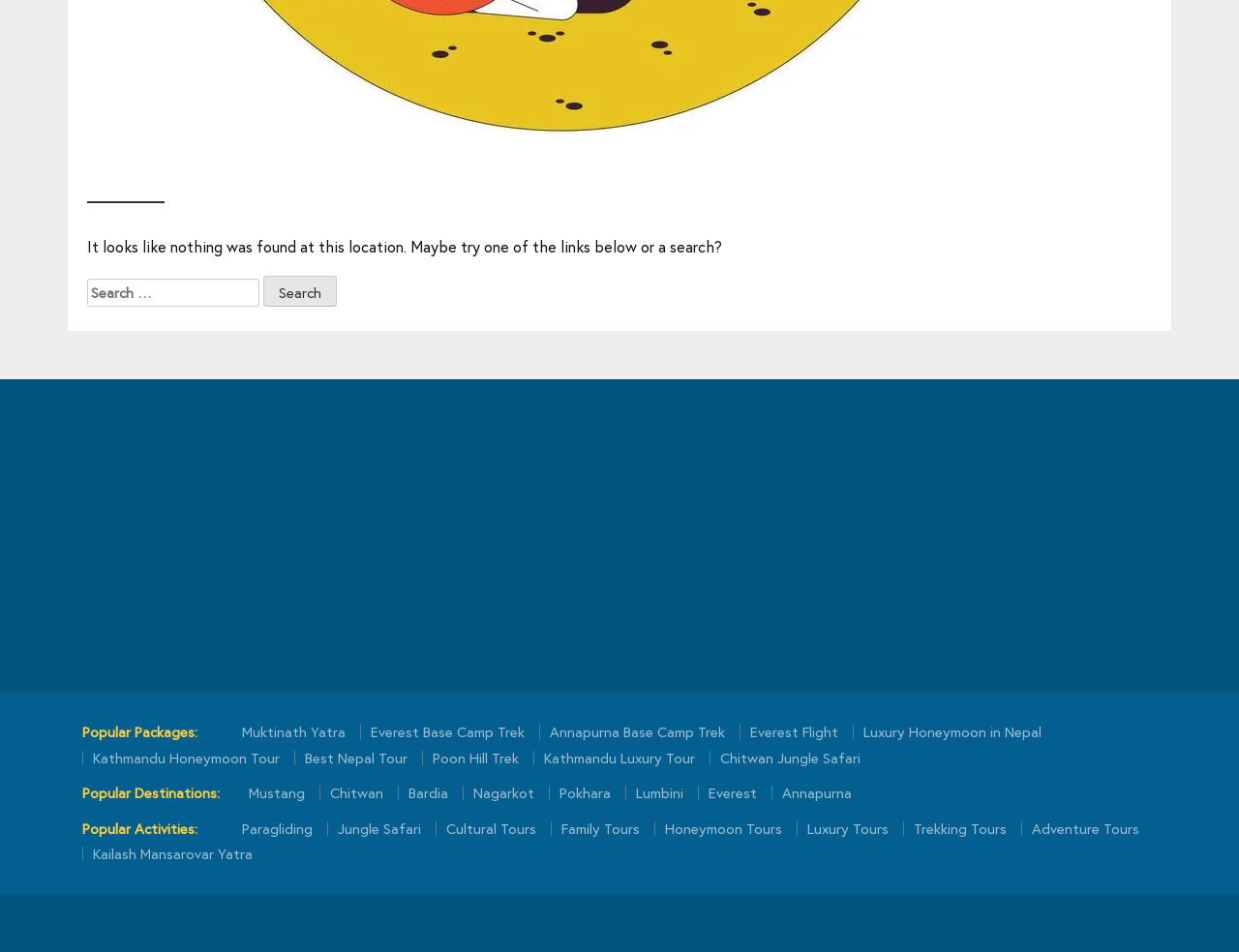Determine the bounding box coordinates for the area that needs to be clicked to fulfill this task: "View the attachments". The coordinates must be given as four float numbers between 0 and 1, i.e., [left, top, right, bottom].

None